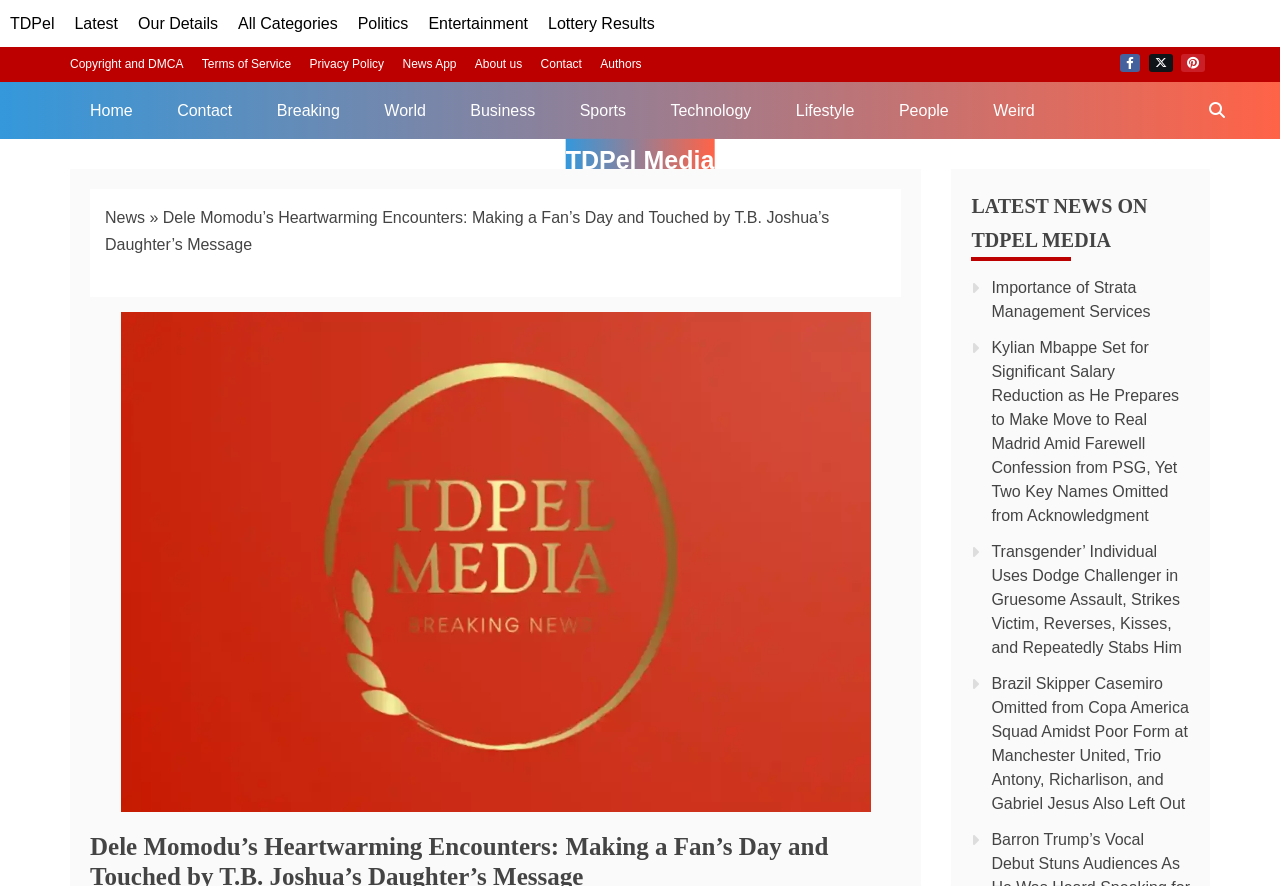Identify the bounding box of the UI component described as: "Contact".

[0.422, 0.065, 0.455, 0.08]